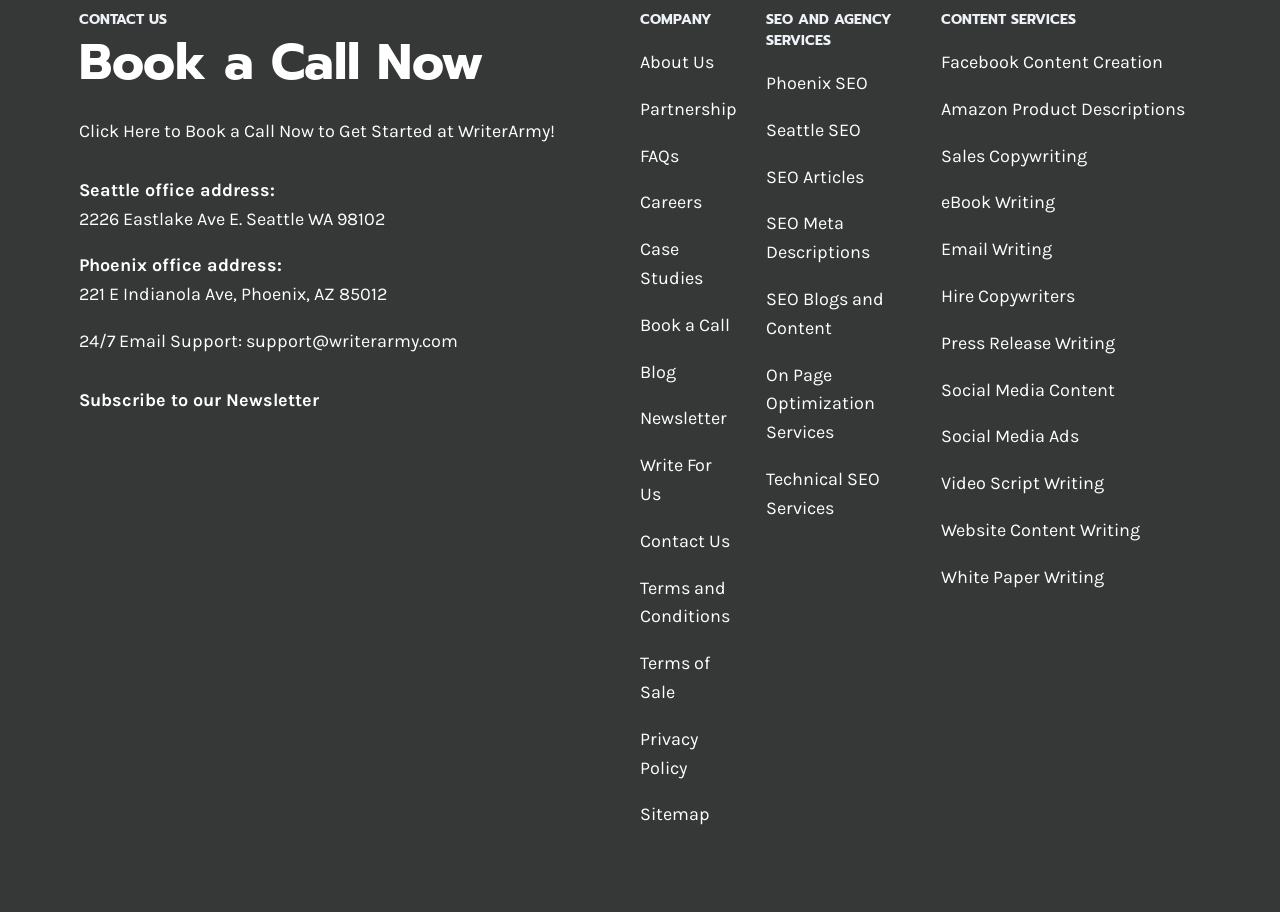Please use the details from the image to answer the following question comprehensively:
What is the company's Seattle office address?

I found the answer by looking at the 'CONTACT US' section, where it lists the Seattle office address as '2226 Eastlake Ave E. Seattle WA 98102'.